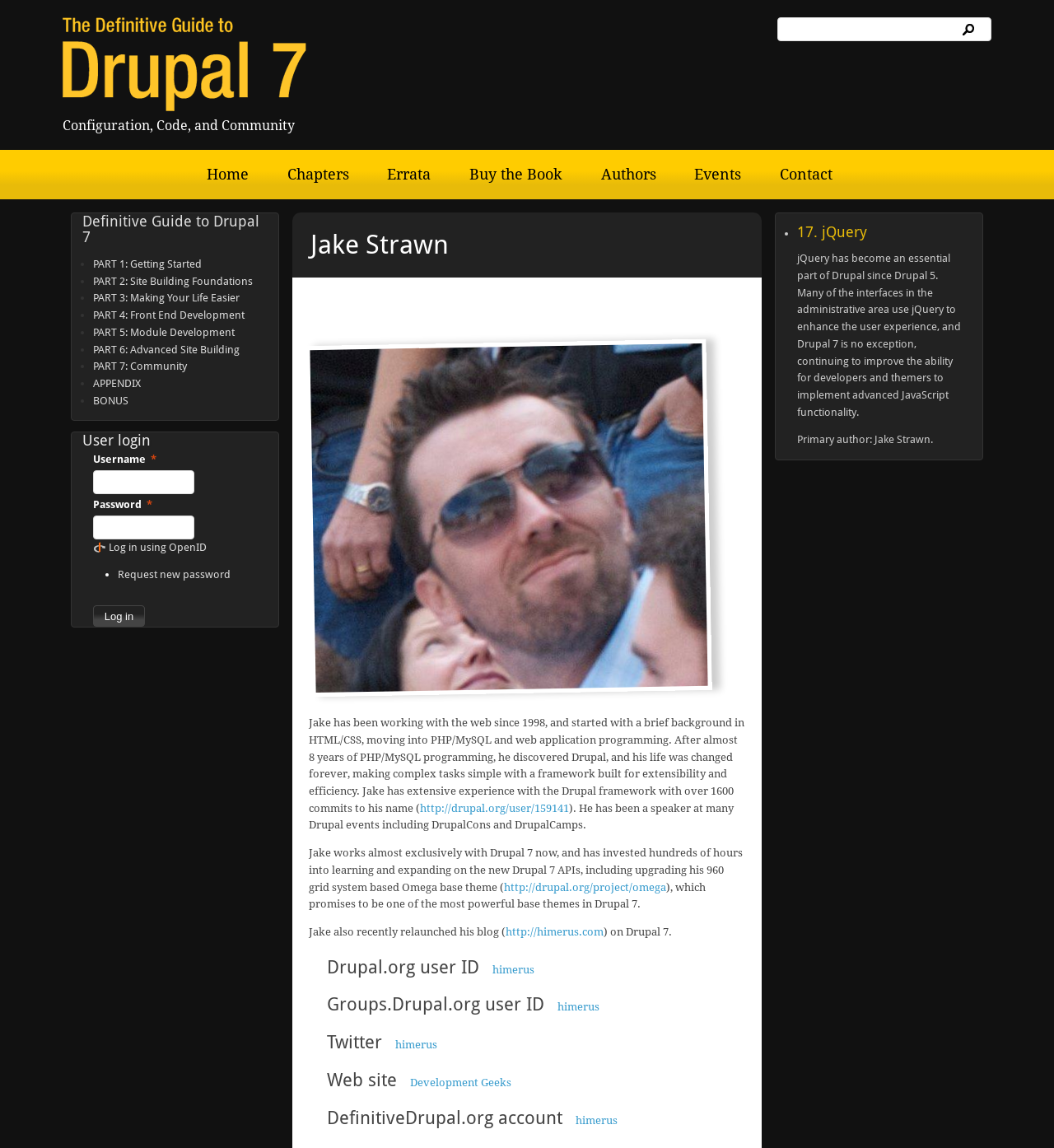Locate the bounding box coordinates of the clickable part needed for the task: "Log in to the website".

[0.088, 0.527, 0.138, 0.546]